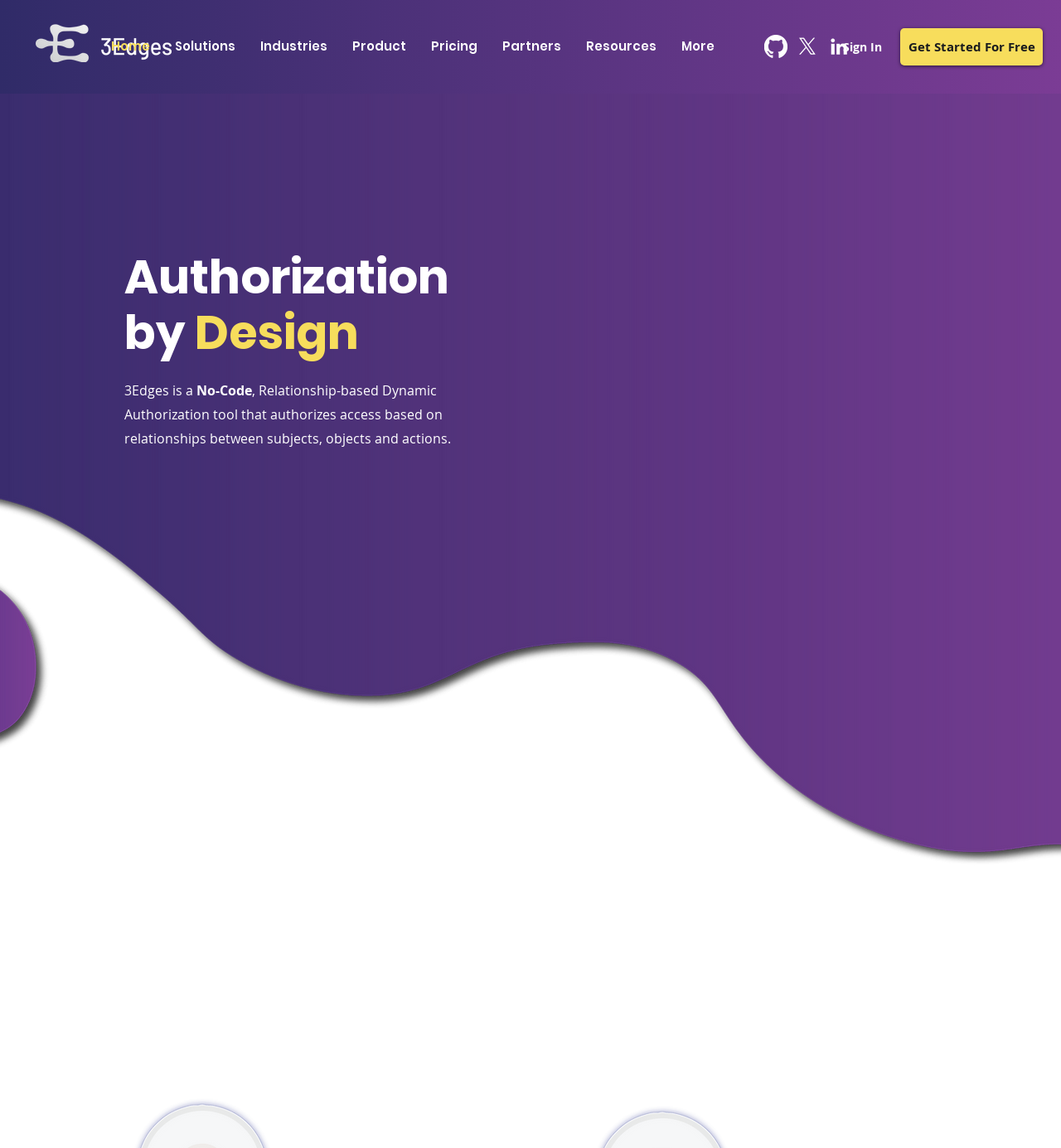Please determine the bounding box coordinates for the element that should be clicked to follow these instructions: "Visit the GitHub page".

[0.72, 0.03, 0.742, 0.051]